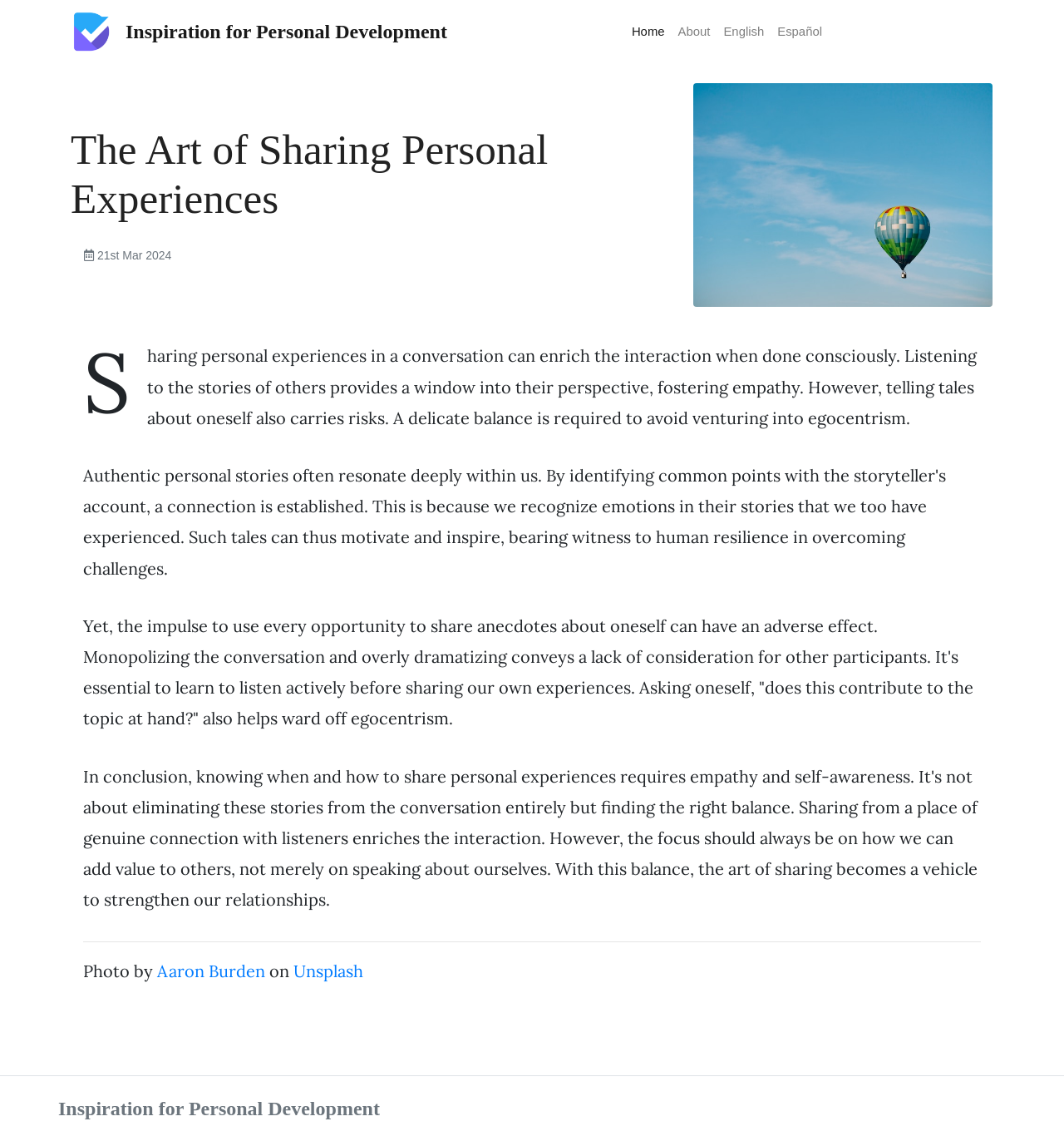Please find the bounding box for the UI element described by: "Aaron Burden".

[0.148, 0.842, 0.249, 0.86]